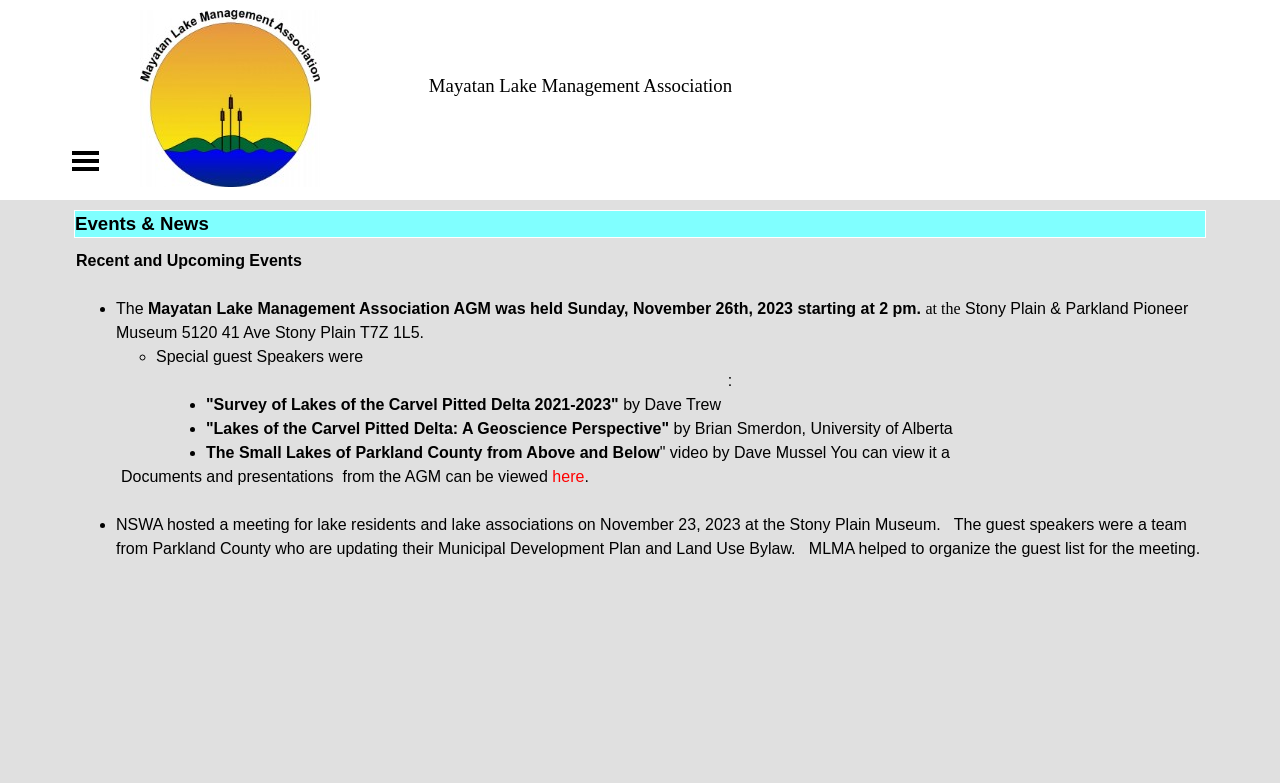Determine the bounding box for the UI element described here: "here".

[0.432, 0.598, 0.457, 0.619]